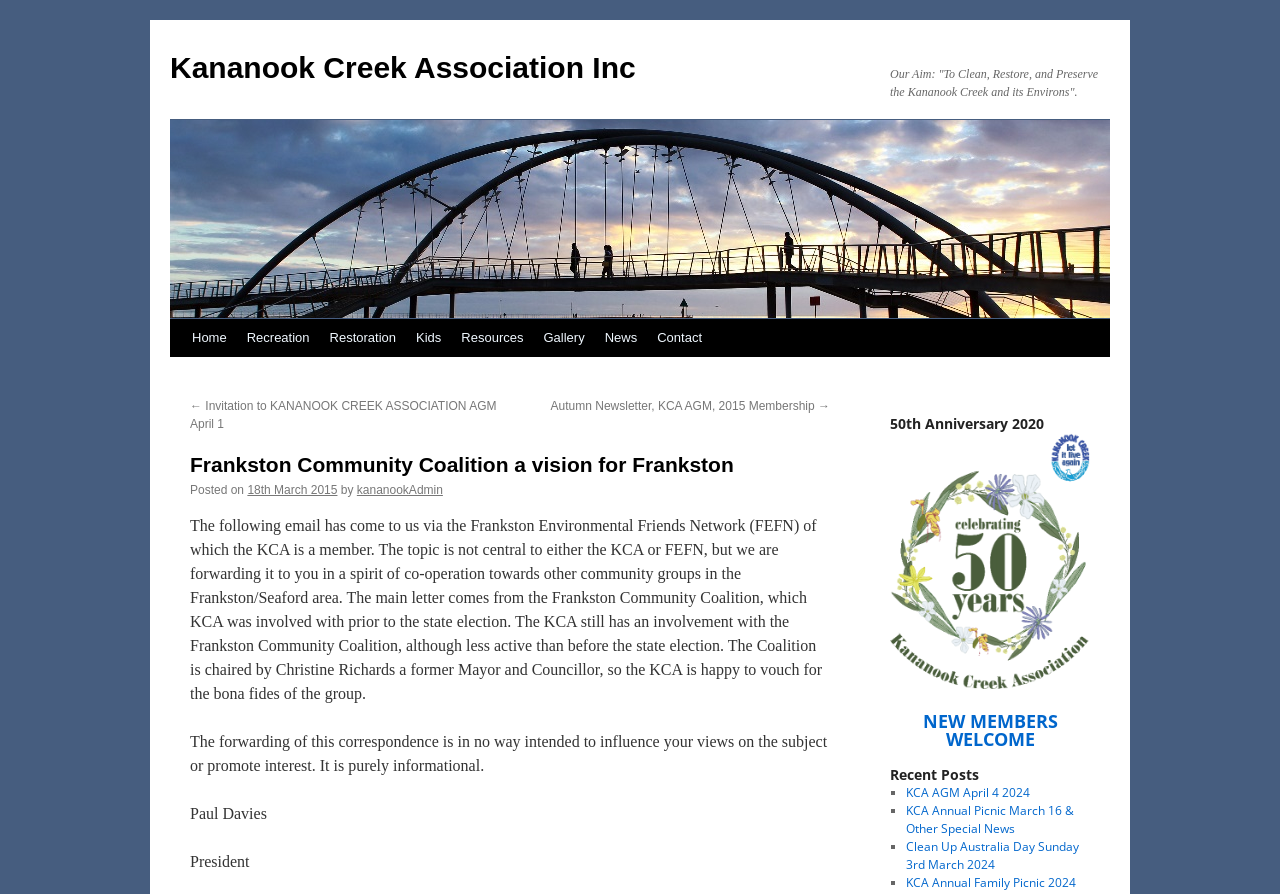Determine the bounding box coordinates of the element's region needed to click to follow the instruction: "Read the 'Our Aim' statement". Provide these coordinates as four float numbers between 0 and 1, formatted as [left, top, right, bottom].

[0.695, 0.075, 0.858, 0.111]